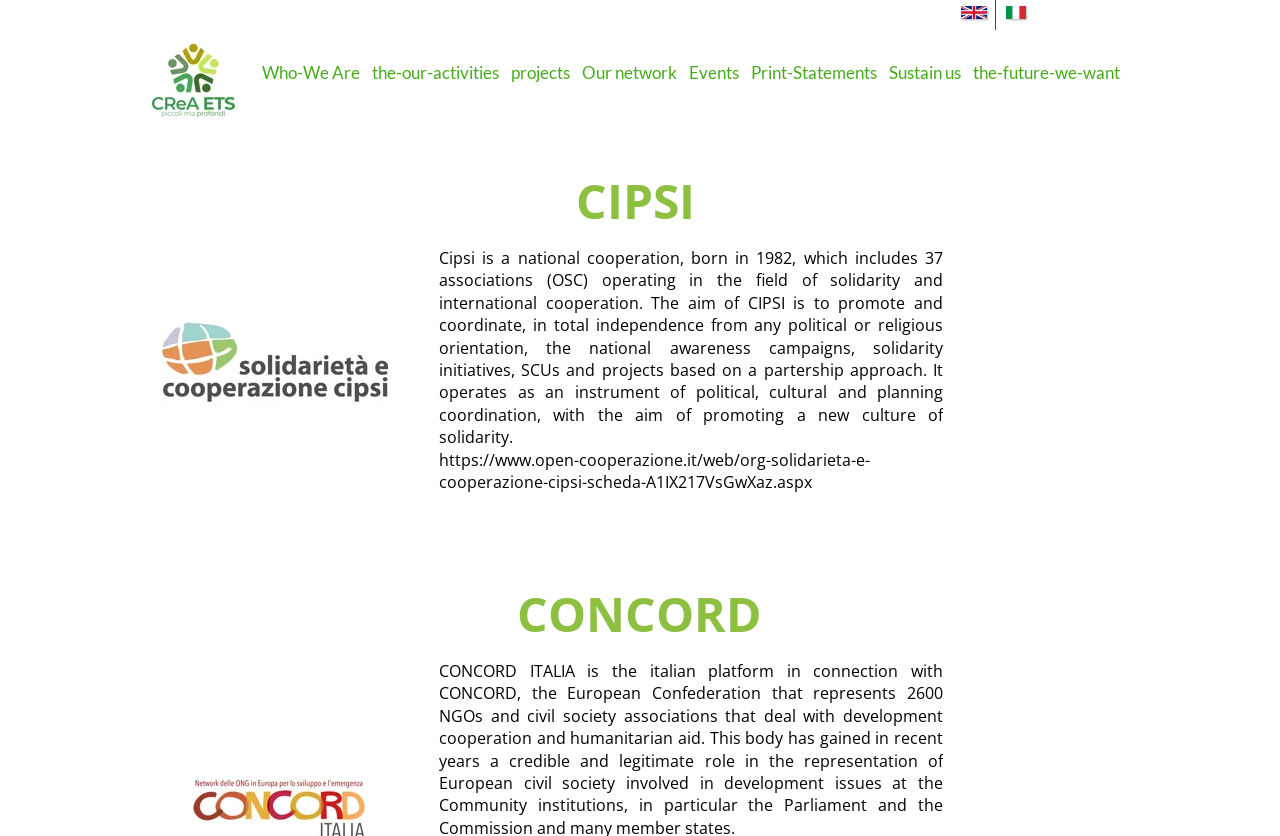Create a detailed summary of the webpage's content and design.

The webpage appears to be about CIPSI, a national cooperation organization in Italy. At the top, there are six horizontal tabs labeled "Who-We Are", "the-our-activities", "projects", "Our network", "Events", and "Print-Statements", followed by "Sustain us" and "the-future-we-want". These tabs are positioned in a row, with "Who-We Are" on the left and "the-future-we-want" on the right.

Below the tabs, there is a large image, "tavola disegno 1@4x-100", taking up a significant portion of the top section. To the right of this image, there is a smaller image, "cipsi", and a text block with the title "CIPSI" in bold font.

The main content of the webpage is a paragraph of text that describes CIPSI's mission and activities. This text is positioned below the title "CIPSI" and the image "cipsi". The text explains that CIPSI is a national cooperation organization that promotes and coordinates national awareness campaigns, solidarity initiatives, and projects based on a partnership approach.

To the right of the main content, there is another text block with a URL, "https://www.open-cooperazione.it/web/org-solidarieta-e-cooperazione-cipsi-scheda-A1IX217VsGwXaz.aspx", which appears to be a link to more information about CIPSI. Below this URL, there is a small, empty text block.

At the bottom of the webpage, there are two small images, both without descriptions, positioned to the right of the main content.